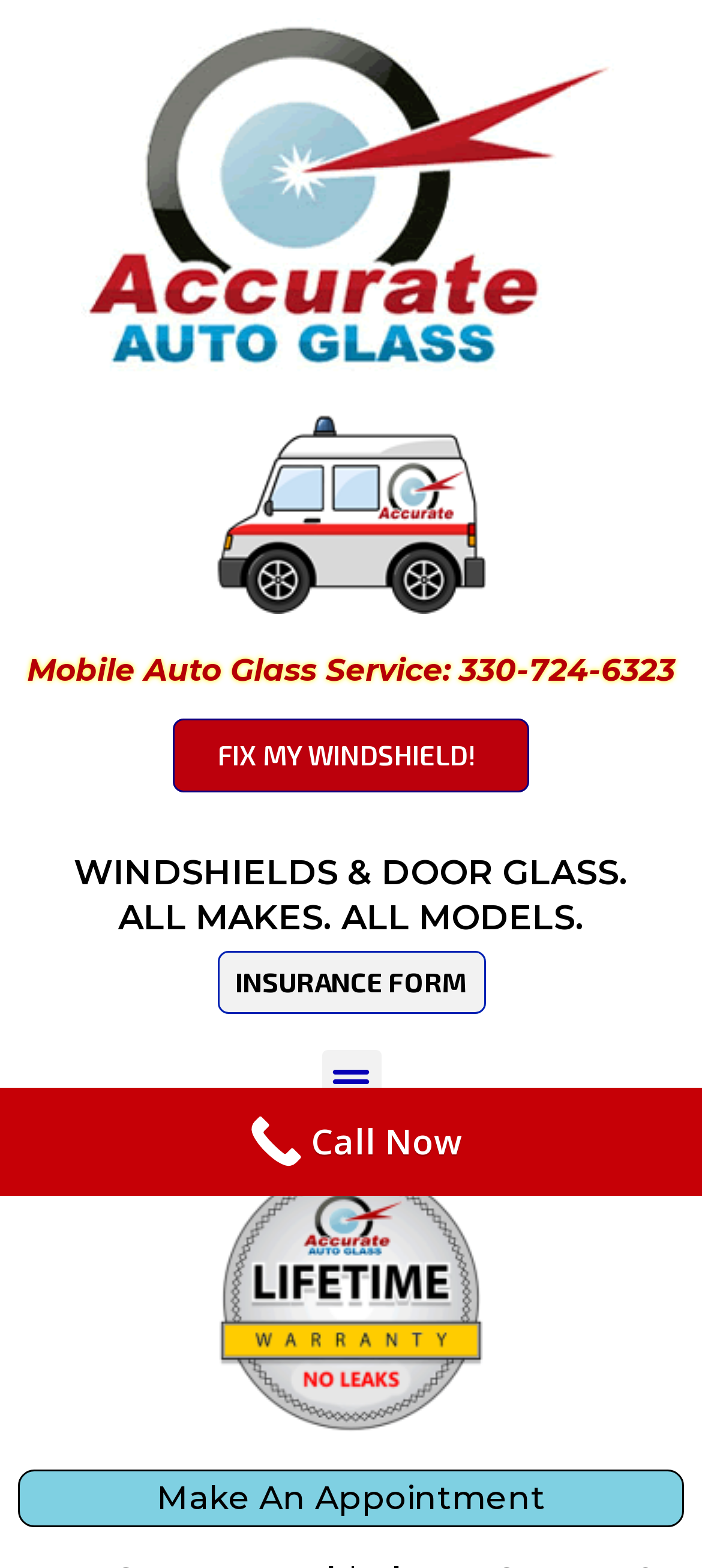Locate the bounding box coordinates of the clickable region necessary to complete the following instruction: "Click on Fellowship". Provide the coordinates in the format of four float numbers between 0 and 1, i.e., [left, top, right, bottom].

None